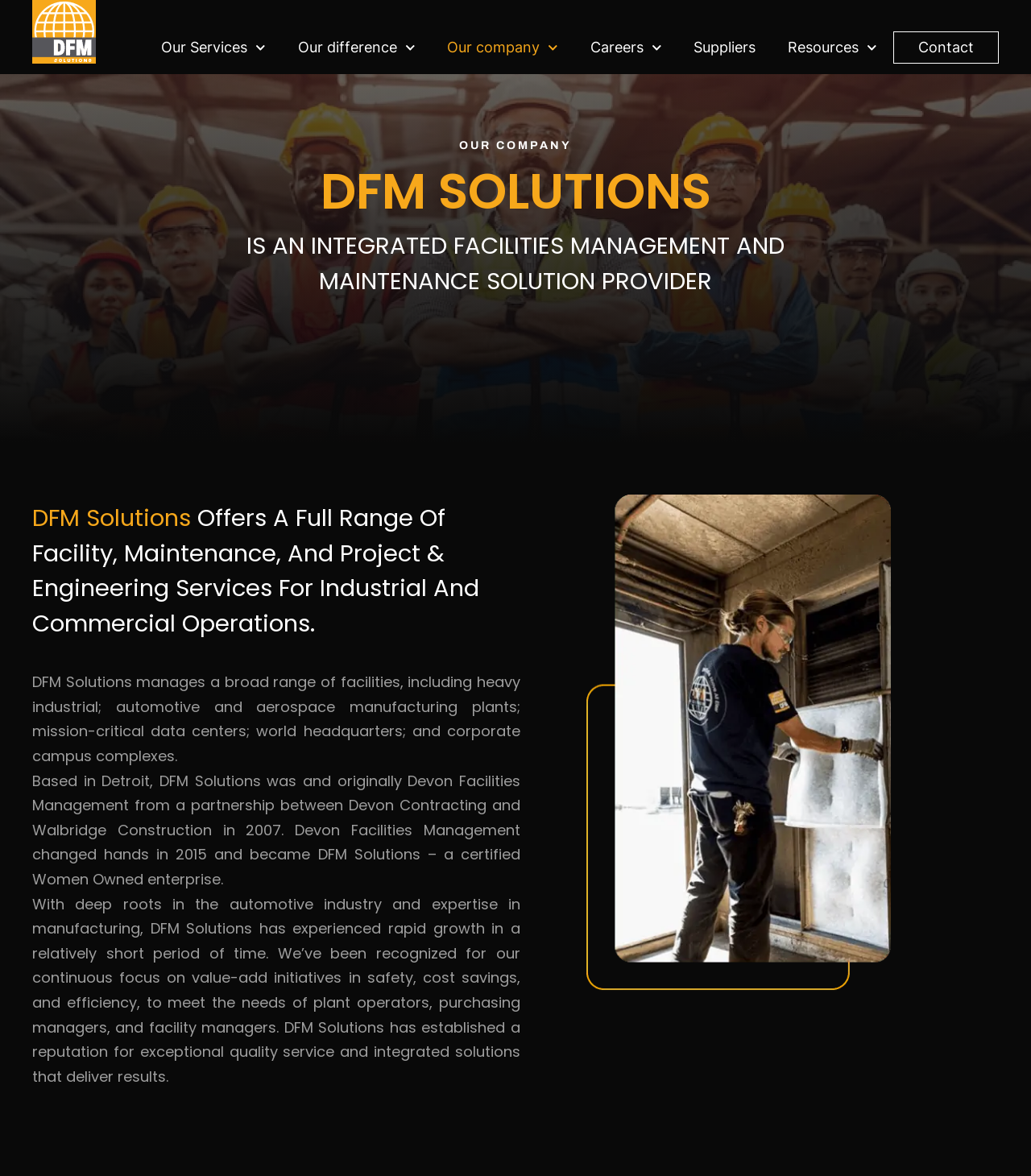Can you find and provide the main heading text of this webpage?

DFM Solutions Offers A Full Range Of Facility, Maintenance, And Project & Engineering Services For Industrial And Commercial Operations.